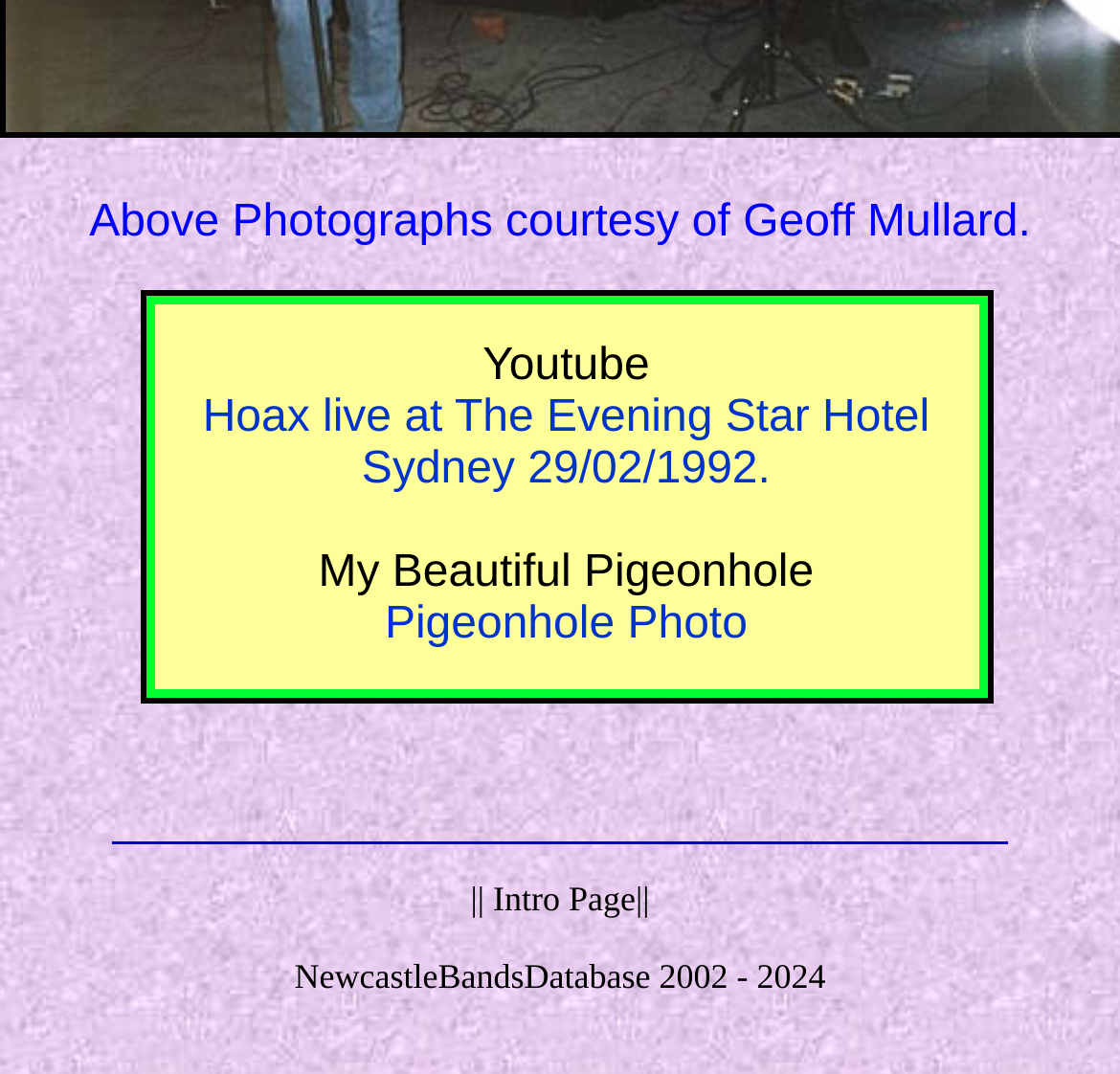Based on the image, provide a detailed response to the question:
What is the name of the pigeonhole?

The static text element at the middle of the page reads 'My Beautiful Pigeonhole'. Therefore, the name of the pigeonhole is My Beautiful Pigeonhole.